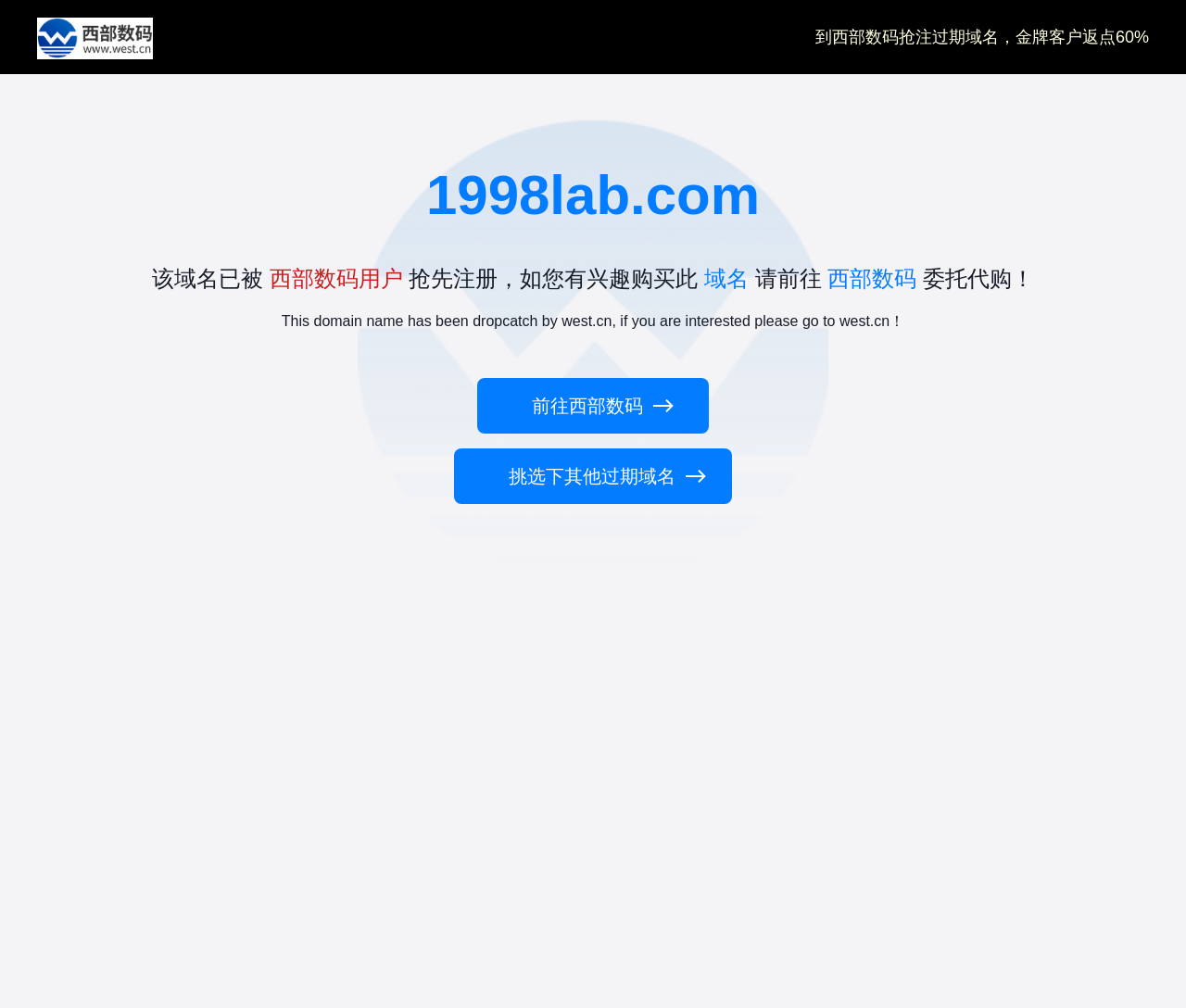Identify the bounding box for the UI element described as: "Fulfilling orders". The coordinates should be four float numbers between 0 and 1, i.e., [left, top, right, bottom].

None